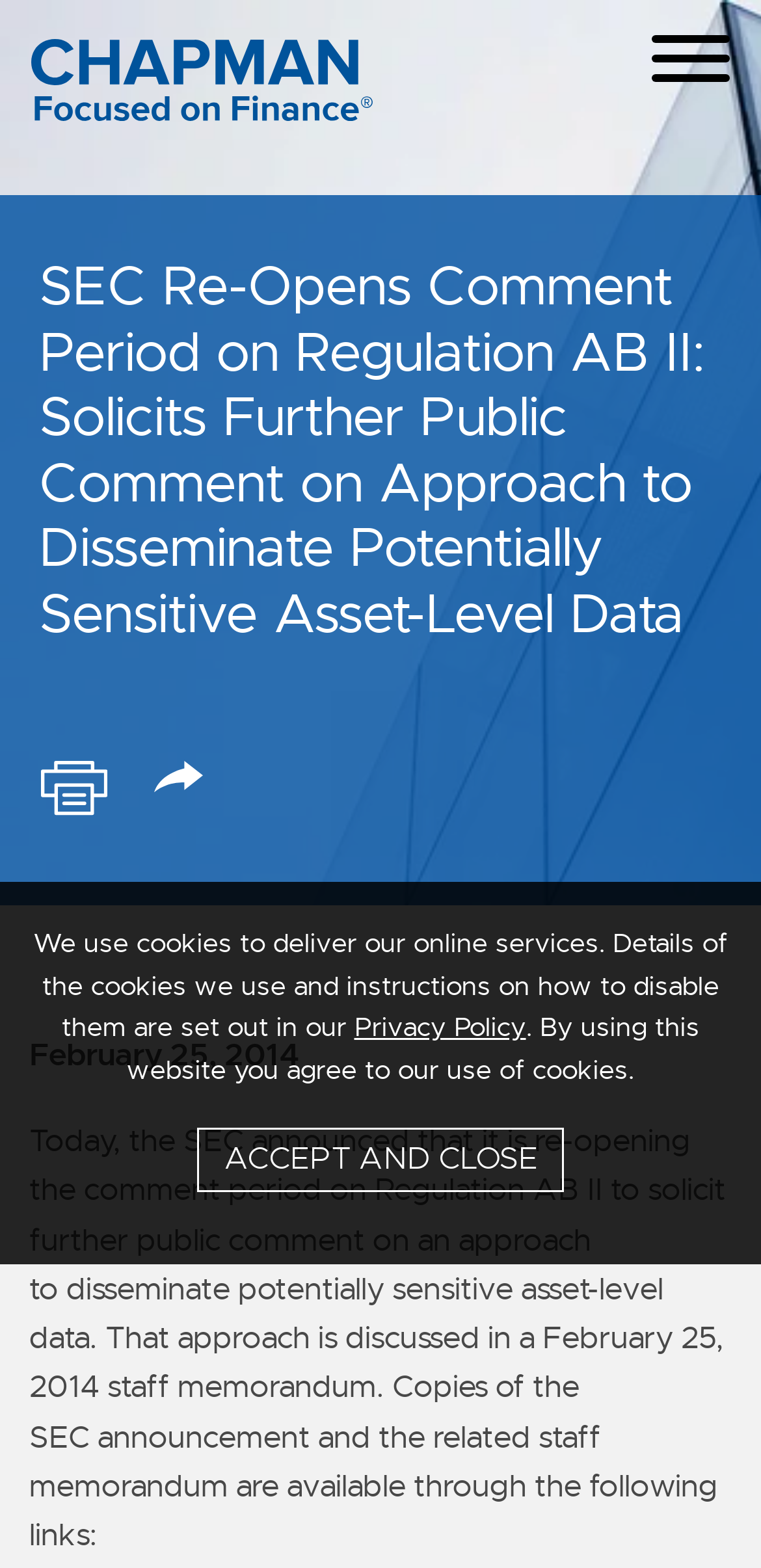Refer to the screenshot and answer the following question in detail:
What is the purpose of the re-opened comment period?

I found the purpose of the re-opened comment period by reading the static text on the webpage, which states that the SEC is re-opening the comment period to solicit further public comment on an approach to disseminate potentially sensitive asset-level data.